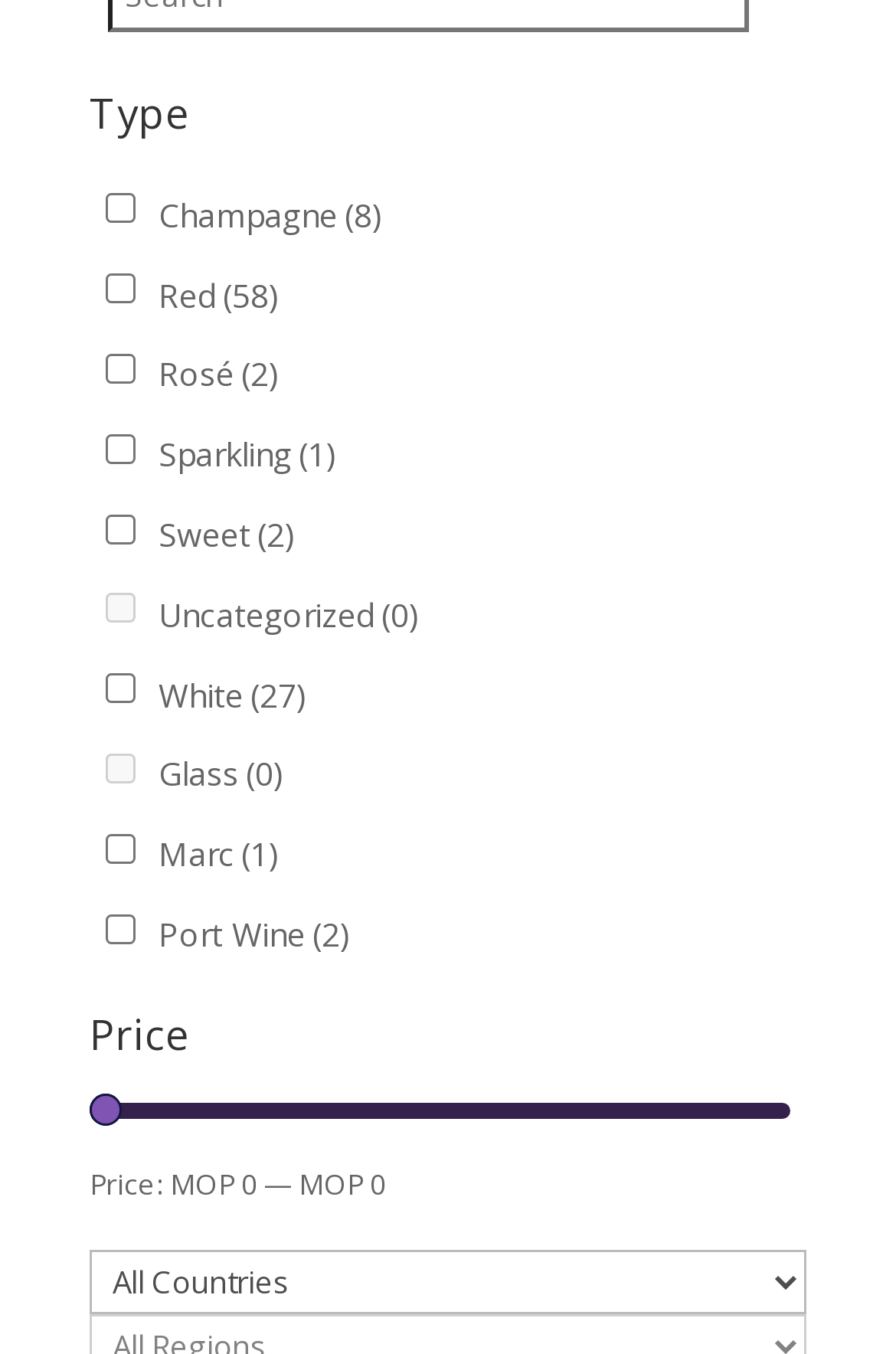How many products are categorized as Red?
Please describe in detail the information shown in the image to answer the question.

I checked the checkbox labeled 'Red' and found that it has a count of 58 in parentheses, indicating that there are 58 products categorized as Red.